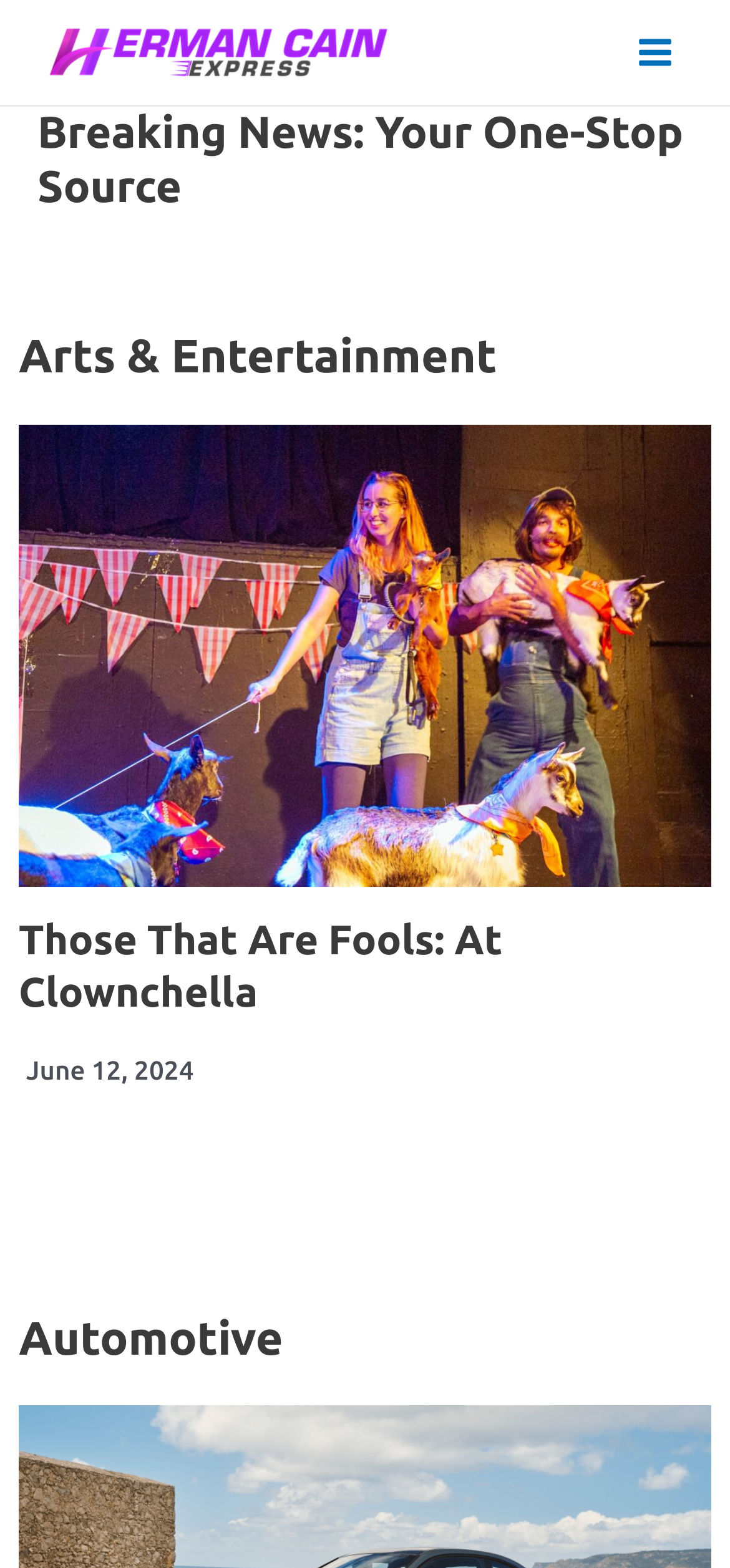Answer the following inquiry with a single word or phrase:
What is the date of the article 'Those That Are Fools: At Clownchella'?

June 12, 2024